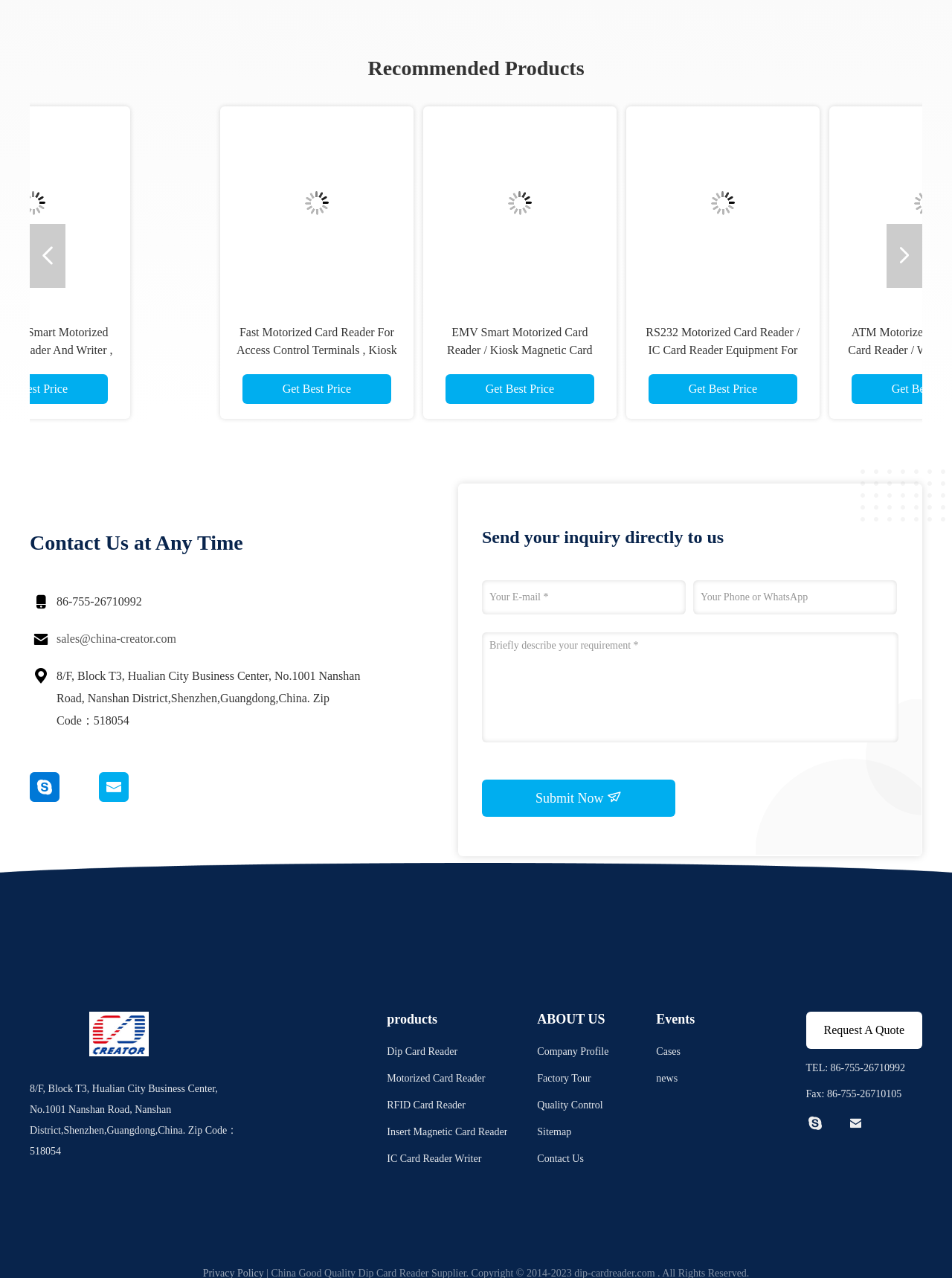Bounding box coordinates are to be given in the format (top-left x, top-left y, bottom-right x, bottom-right y). All values must be floating point numbers between 0 and 1. Provide the bounding box coordinate for the UI element described as: Dip Card Reader

[0.406, 0.816, 0.533, 0.831]